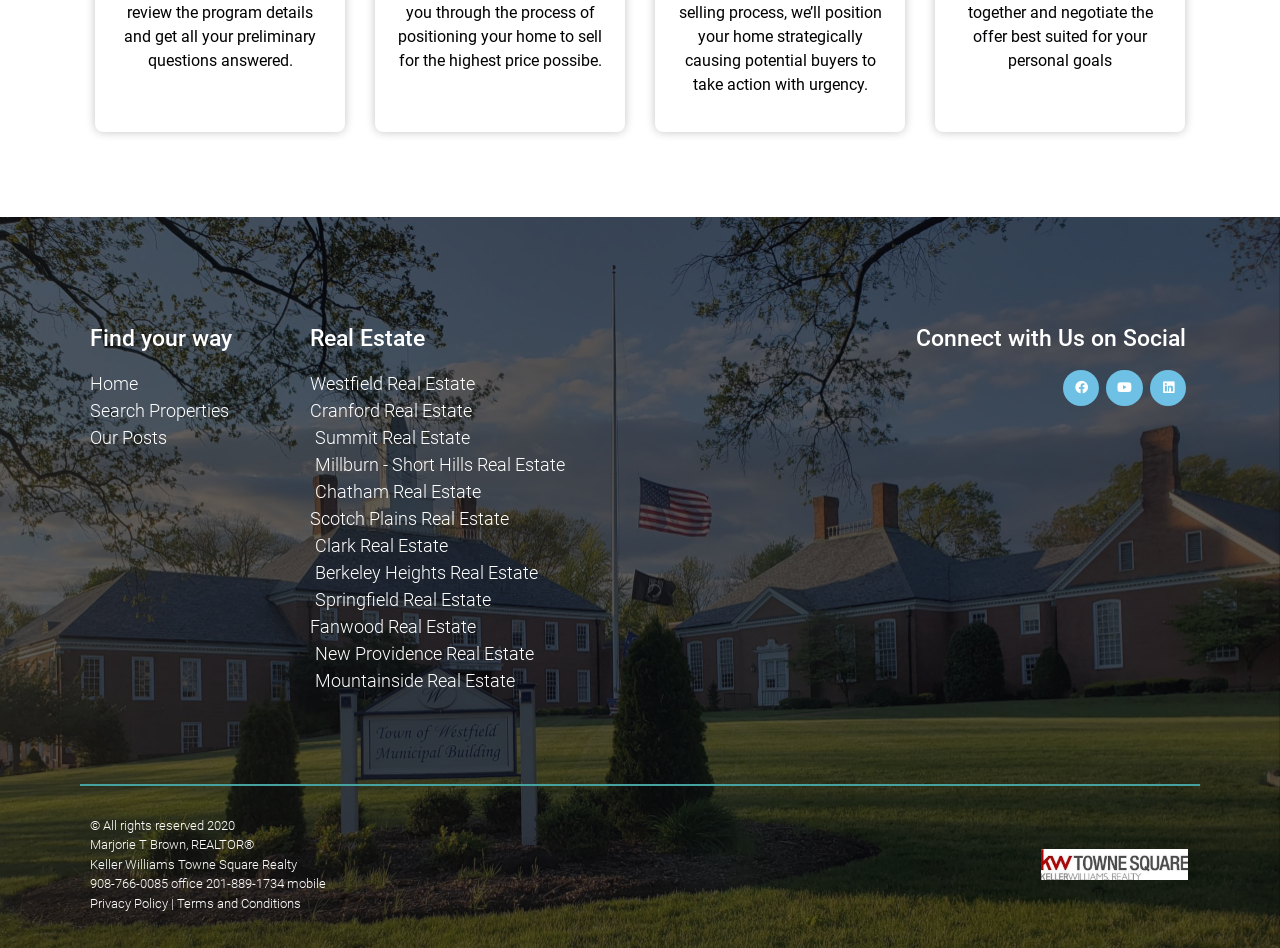Please provide a comprehensive answer to the question below using the information from the image: How many social media links are available?

I counted the number of social media links under the 'Connect with Us on Social' heading, which includes Facebook, Youtube, and Linkedin. There are 3 social media links in total.